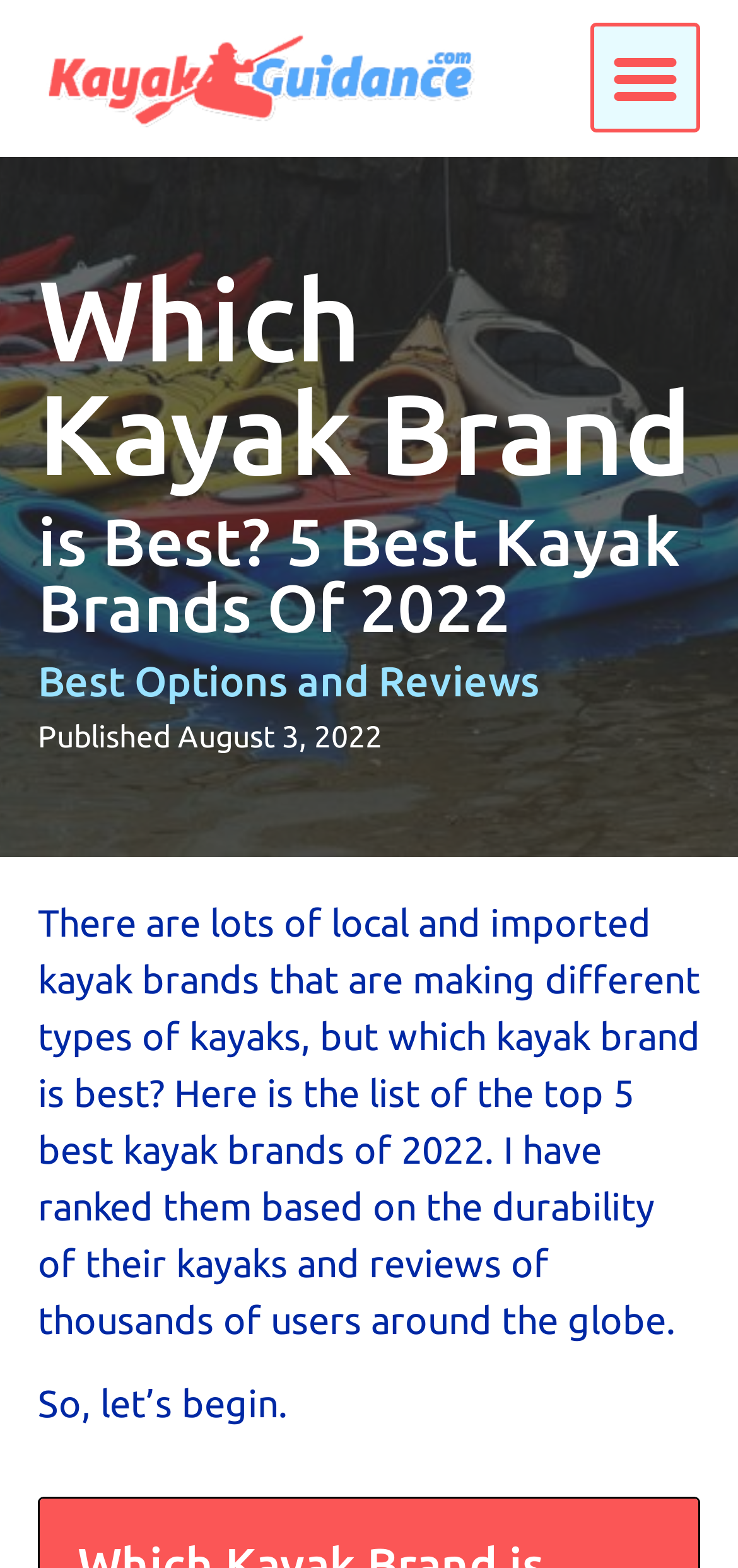Extract the main title from the webpage.

Which Kayak Brand